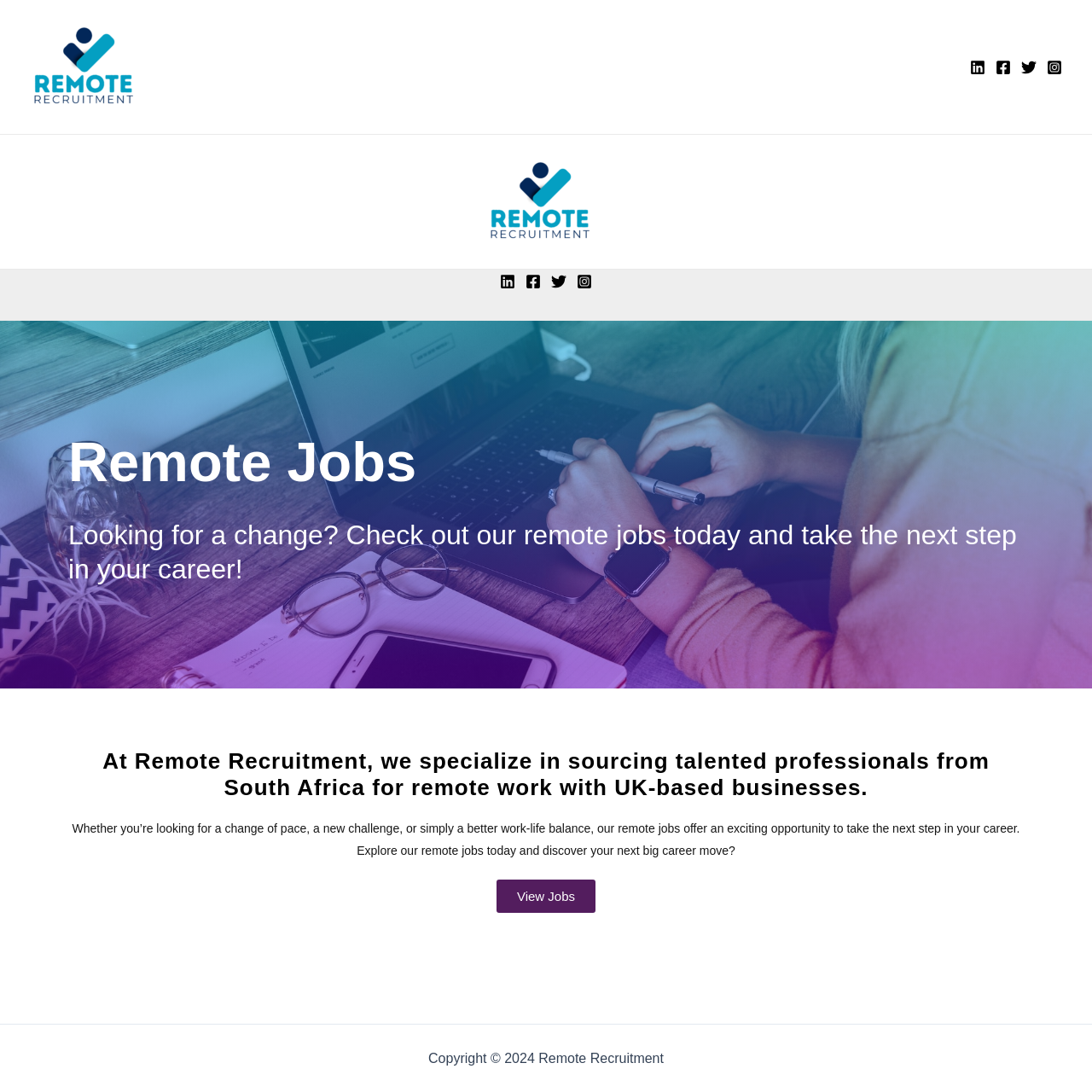What is the focus of the webpage?
Please look at the screenshot and answer in one word or a short phrase.

Remote jobs